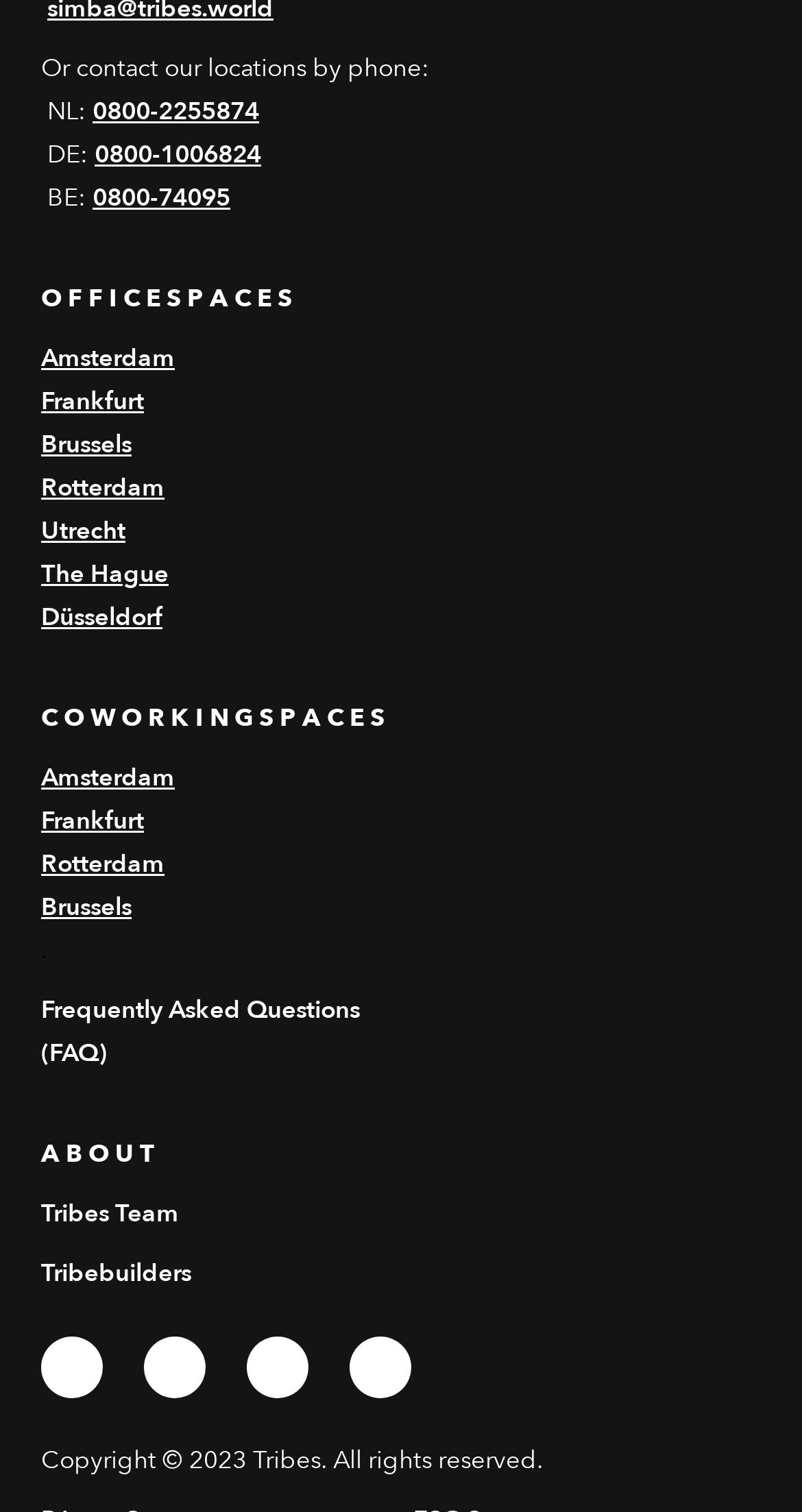Please specify the bounding box coordinates of the clickable region to carry out the following instruction: "Contact NL office by phone". The coordinates should be four float numbers between 0 and 1, in the format [left, top, right, bottom].

[0.115, 0.062, 0.323, 0.084]